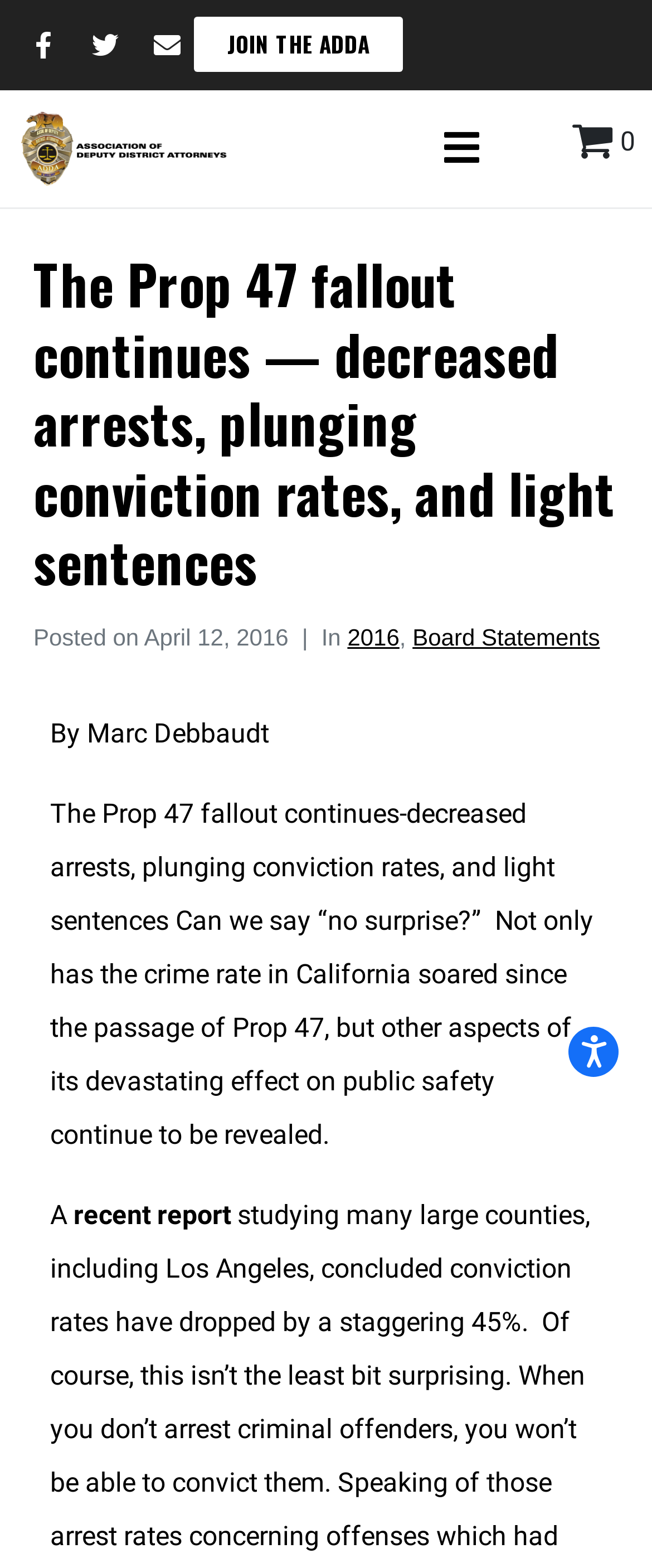Respond to the question below with a single word or phrase: What is the category of the article?

Board Statements